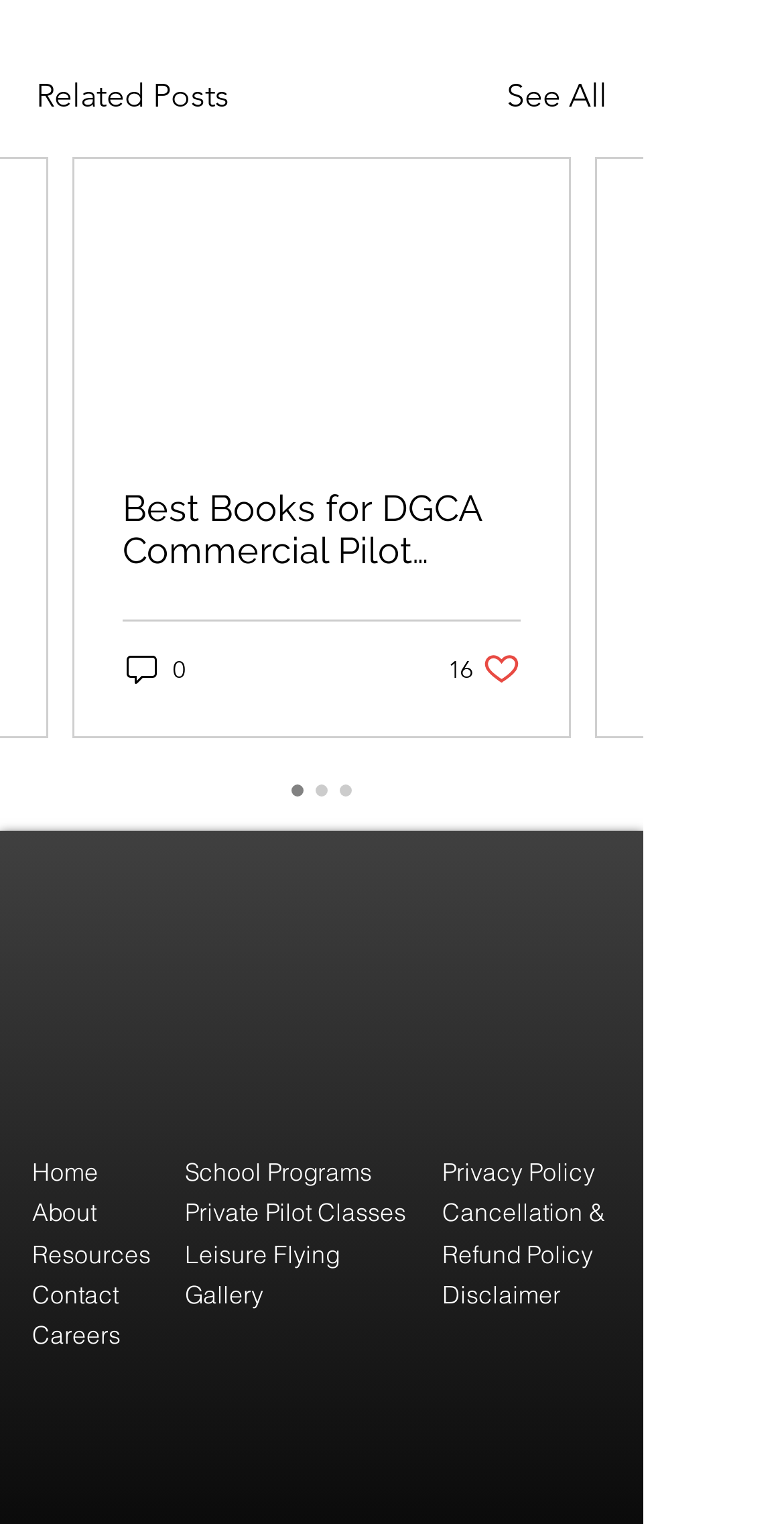Carefully observe the image and respond to the question with a detailed answer:
What is the name of the website?

The name of the website can be found in the link with a bounding box of [0.205, 0.545, 0.615, 0.756]. The link has an image with the text 'ofly', which is likely the name of the website.